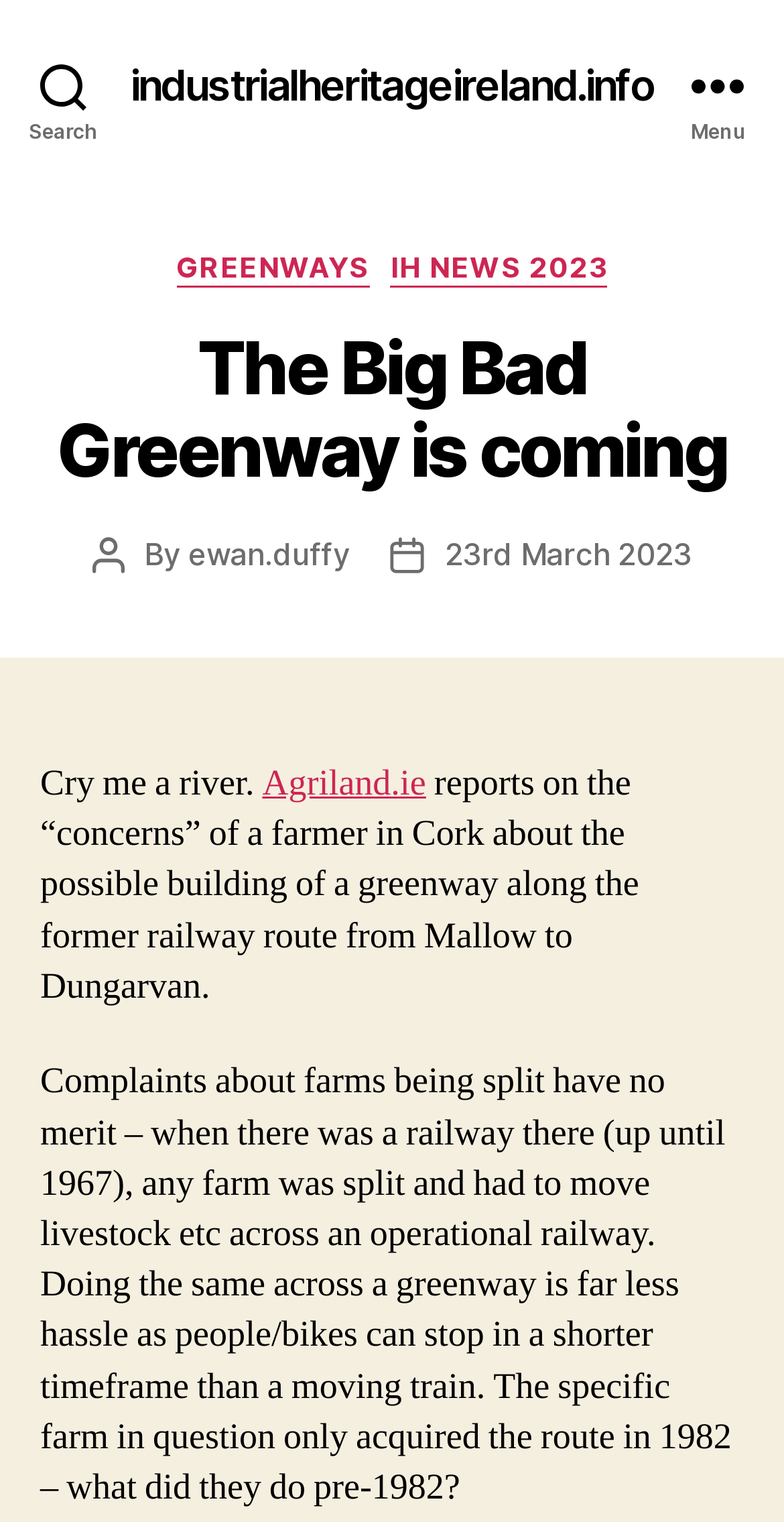Identify the bounding box coordinates of the region I need to click to complete this instruction: "Read the article about GREENWAYS".

[0.225, 0.164, 0.472, 0.188]